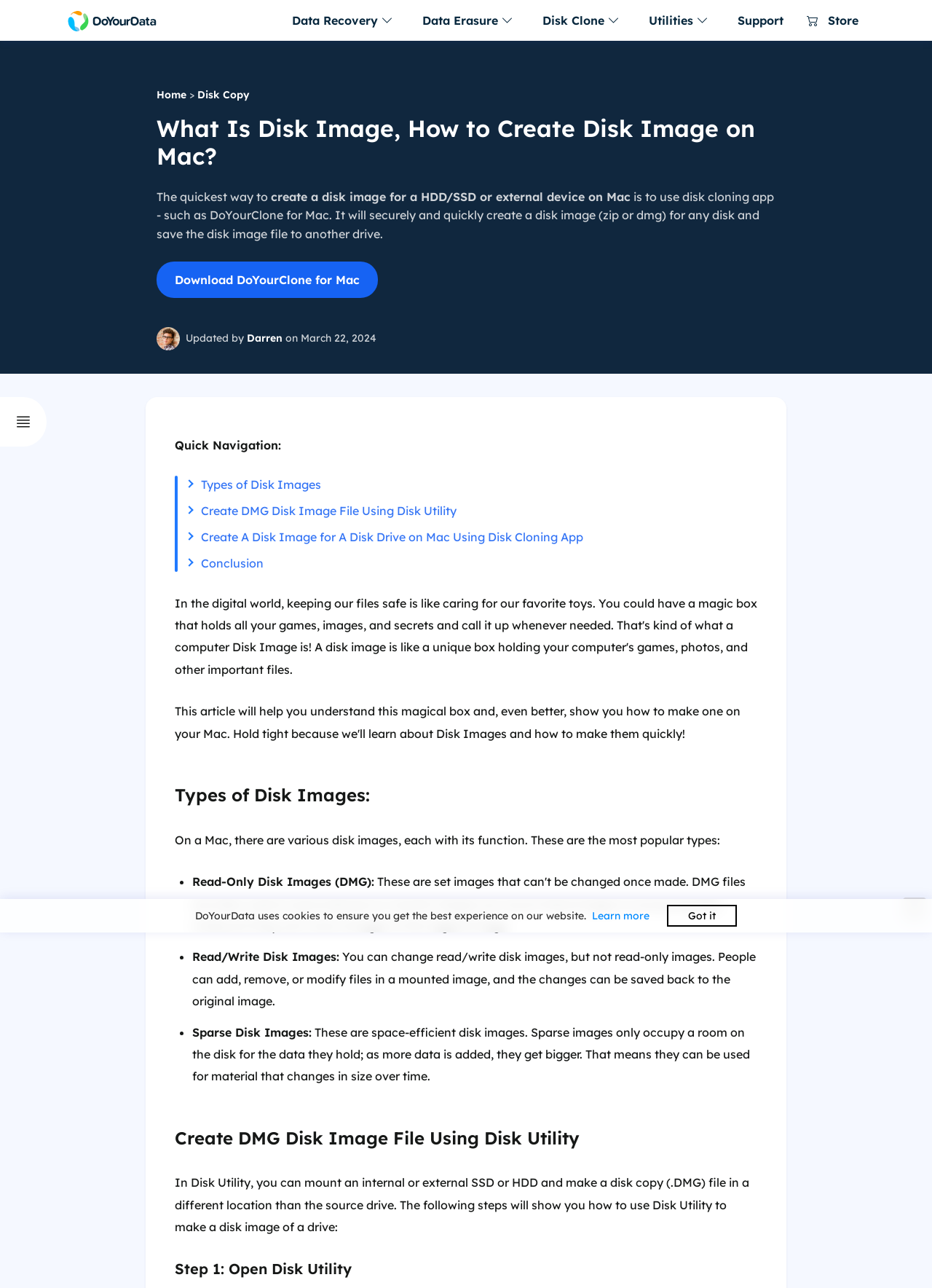Using the webpage screenshot and the element description Disk Copy, determine the bounding box coordinates. Specify the coordinates in the format (top-left x, top-left y, bottom-right x, bottom-right y) with values ranging from 0 to 1.

[0.212, 0.068, 0.268, 0.079]